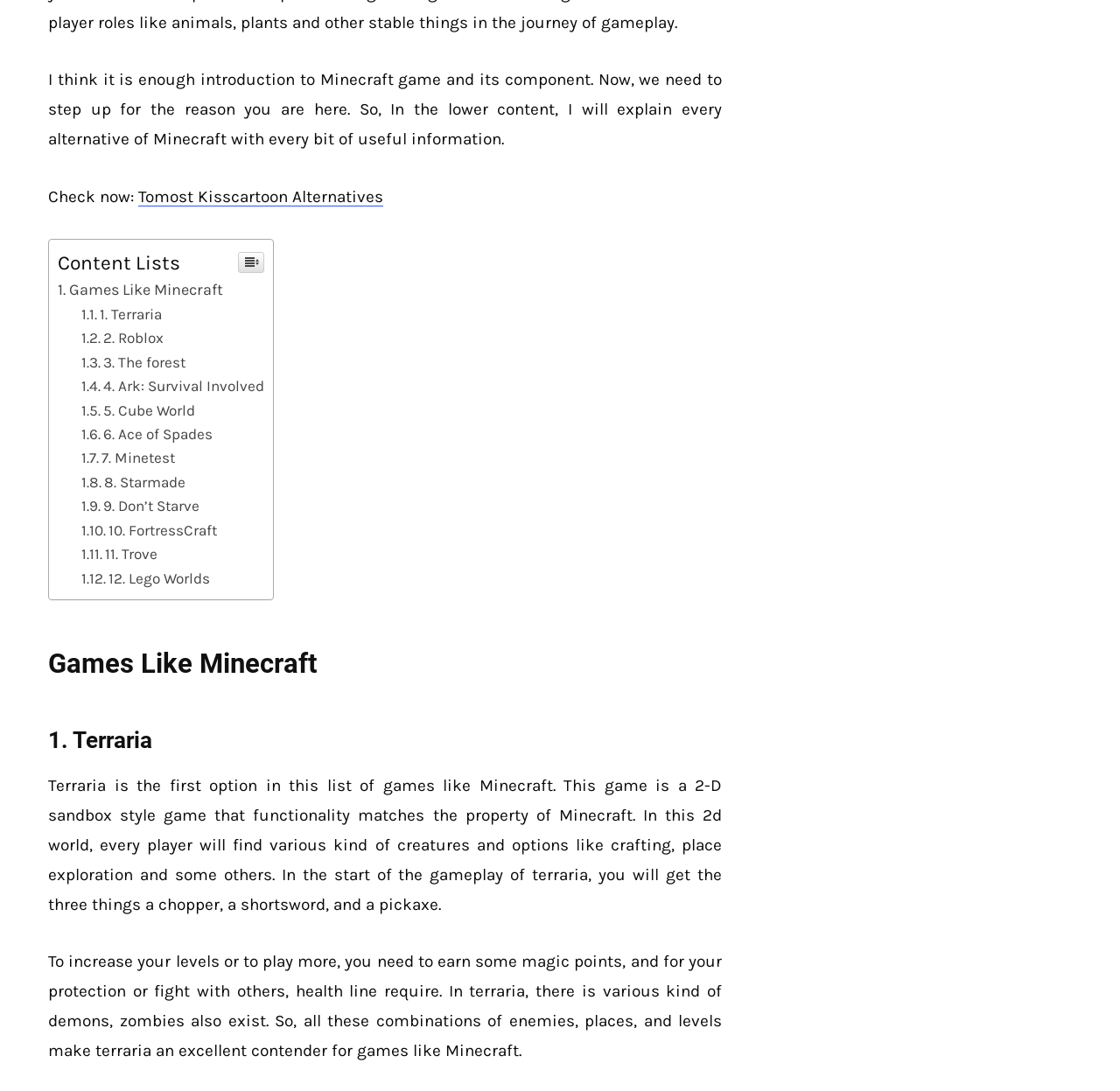What is the purpose of earning magic points in Terraria?
Make sure to answer the question with a detailed and comprehensive explanation.

In Terraria, earning magic points is necessary to increase levels or to play more. This information can be found in the description of Terraria, which explains the gameplay mechanics of the game.